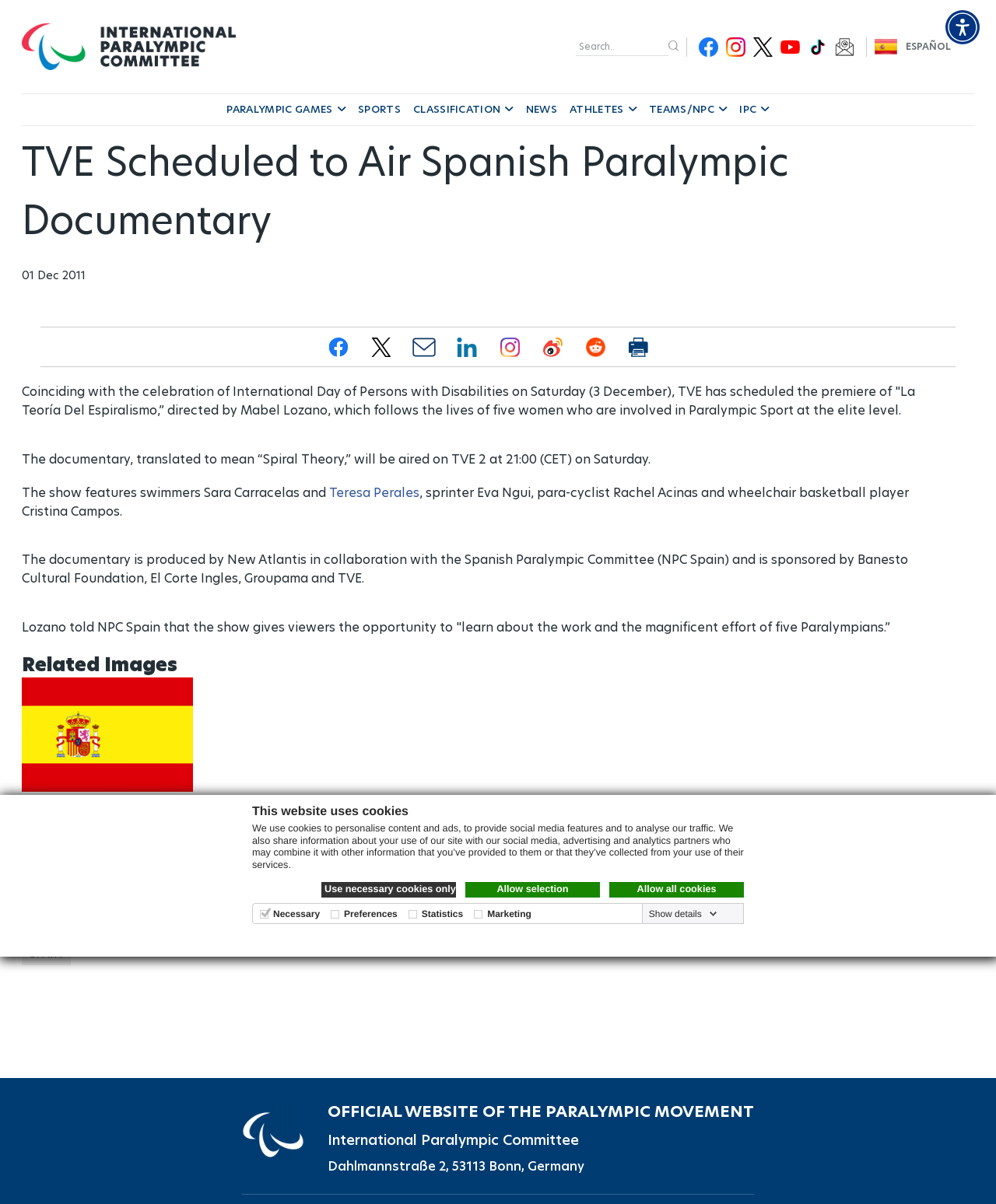Answer in one word or a short phrase: 
What is the date mentioned in the article?

01 Dec 2011